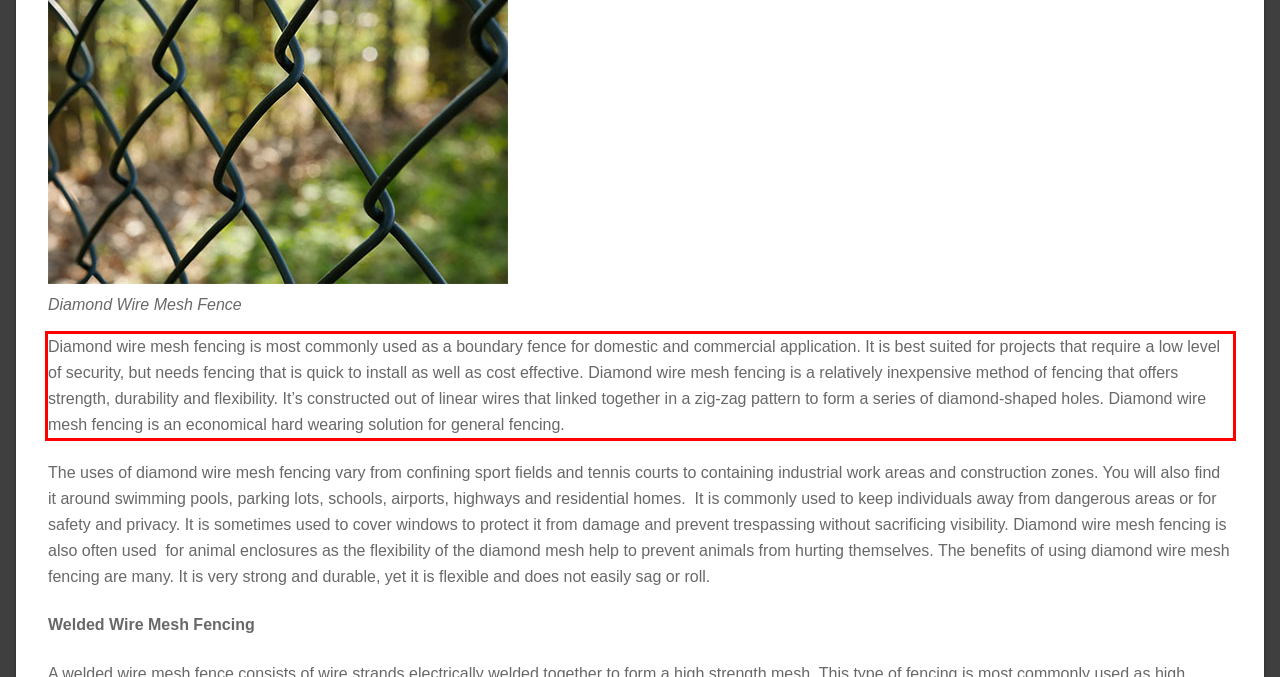Using the provided screenshot of a webpage, recognize and generate the text found within the red rectangle bounding box.

Diamond wire mesh fencing is most commonly used as a boundary fence for domestic and commercial application. It is best suited for projects that require a low level of security, but needs fencing that is quick to install as well as cost effective. Diamond wire mesh fencing is a relatively inexpensive method of fencing that offers strength, durability and flexibility. It’s constructed out of linear wires that linked together in a zig-zag pattern to form a series of diamond-shaped holes. Diamond wire mesh fencing is an economical hard wearing solution for general fencing.